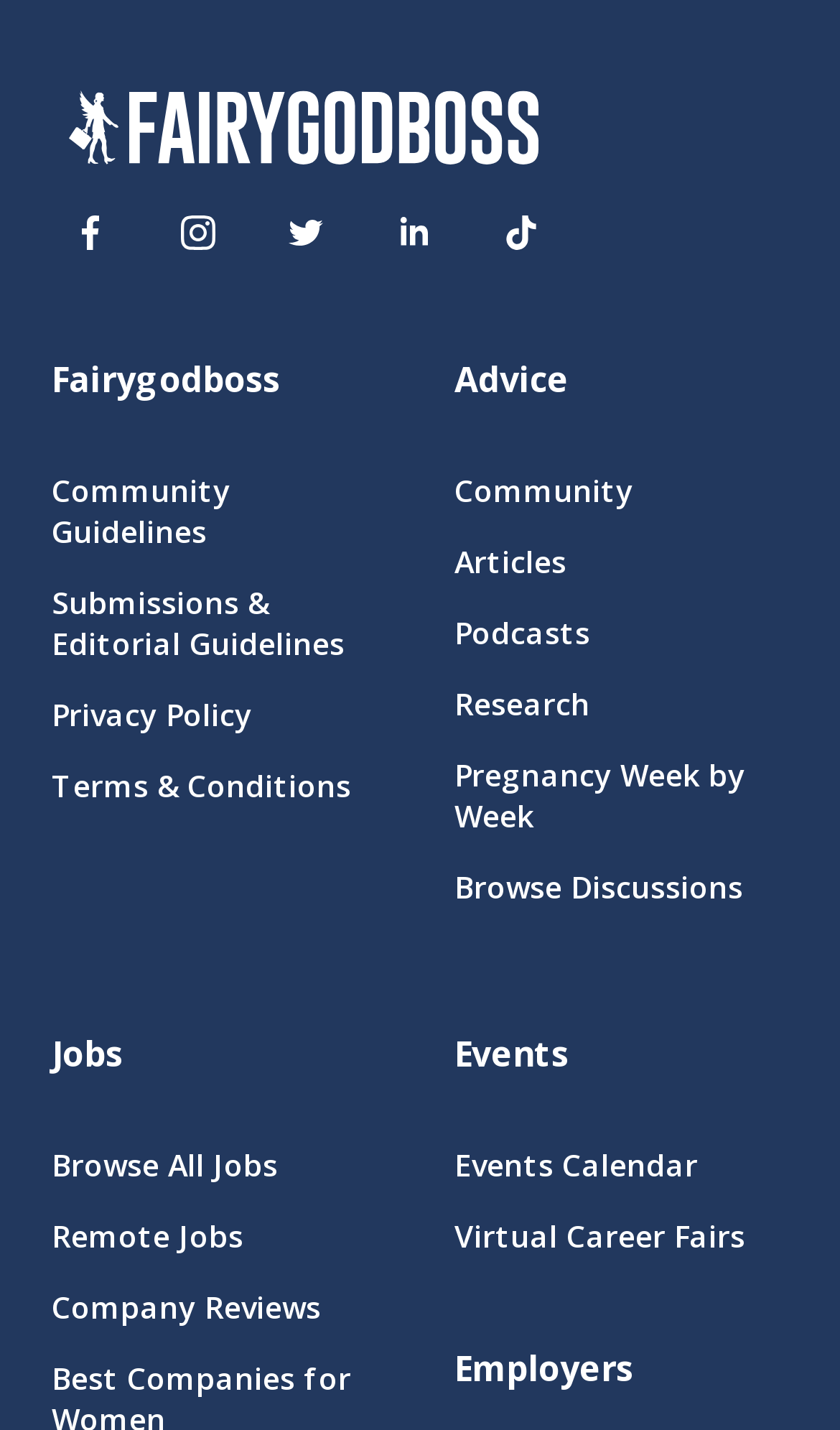What is the name of the website?
Look at the image and respond with a one-word or short-phrase answer.

FairyGodBoss